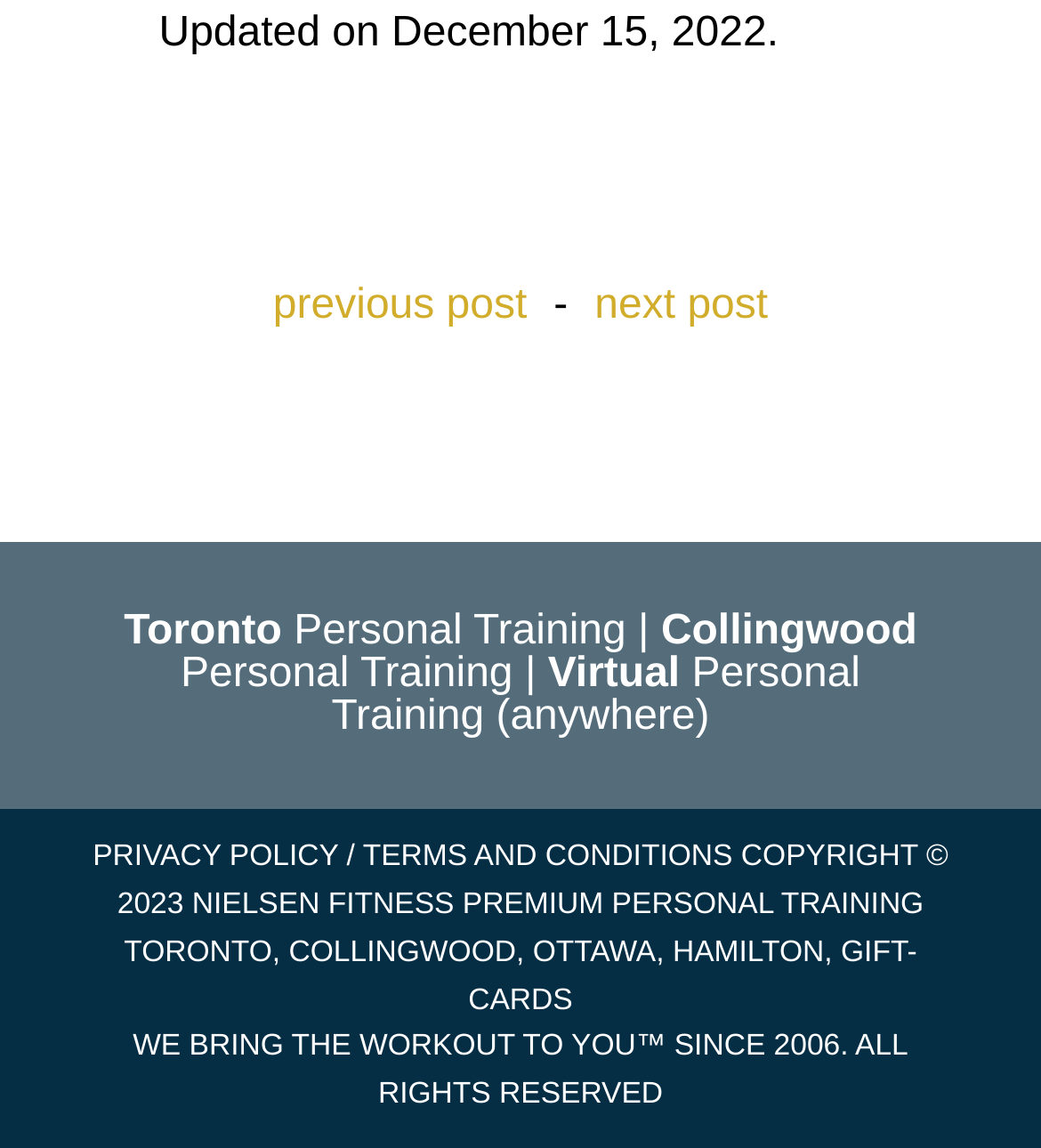Please identify the bounding box coordinates of the clickable element to fulfill the following instruction: "visit GIFT-CARDS". The coordinates should be four float numbers between 0 and 1, i.e., [left, top, right, bottom].

[0.45, 0.815, 0.881, 0.885]